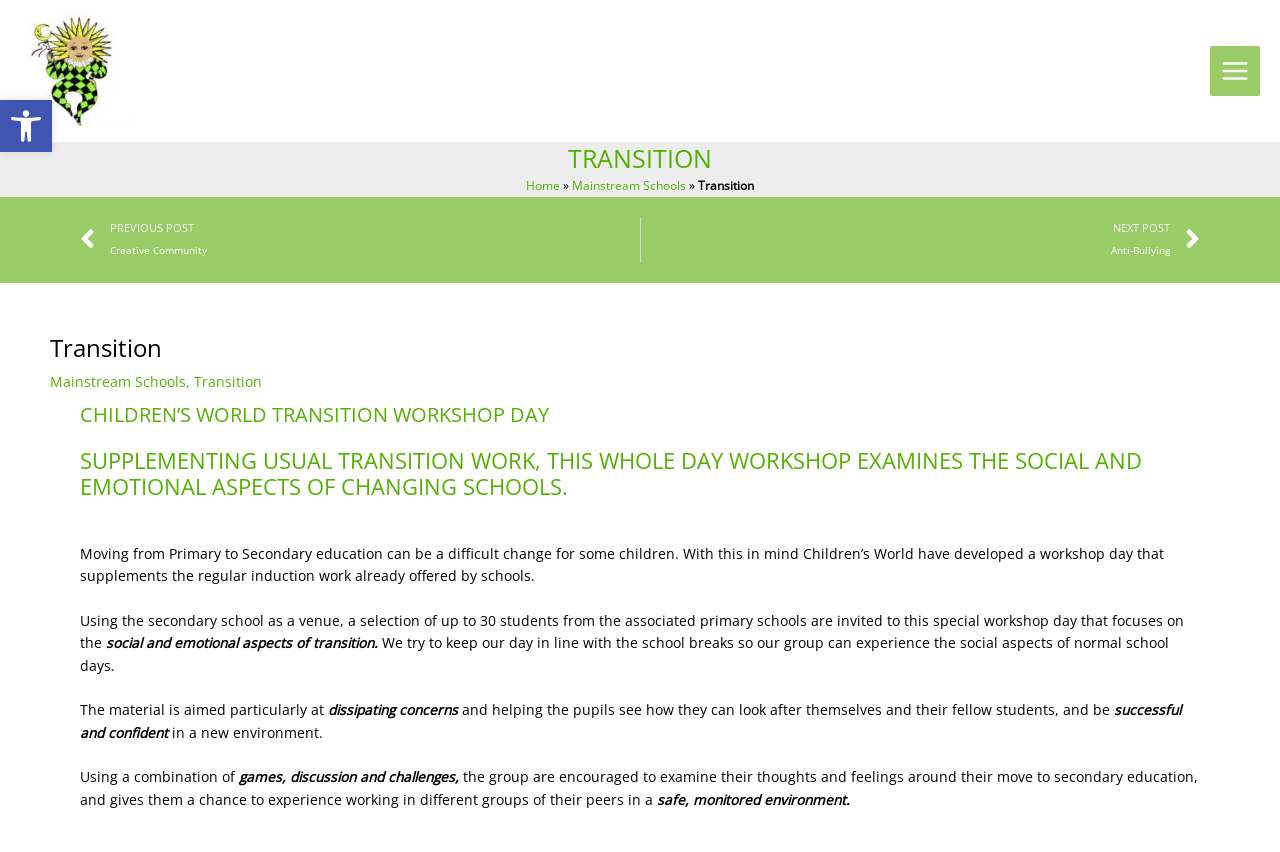What is the goal of the workshop day?
Look at the image and respond to the question as thoroughly as possible.

I found the answer by reading the static text element with the text 'and helping the pupils see how they can look after themselves and their fellow students, and be successful and confident in a new environment.'.